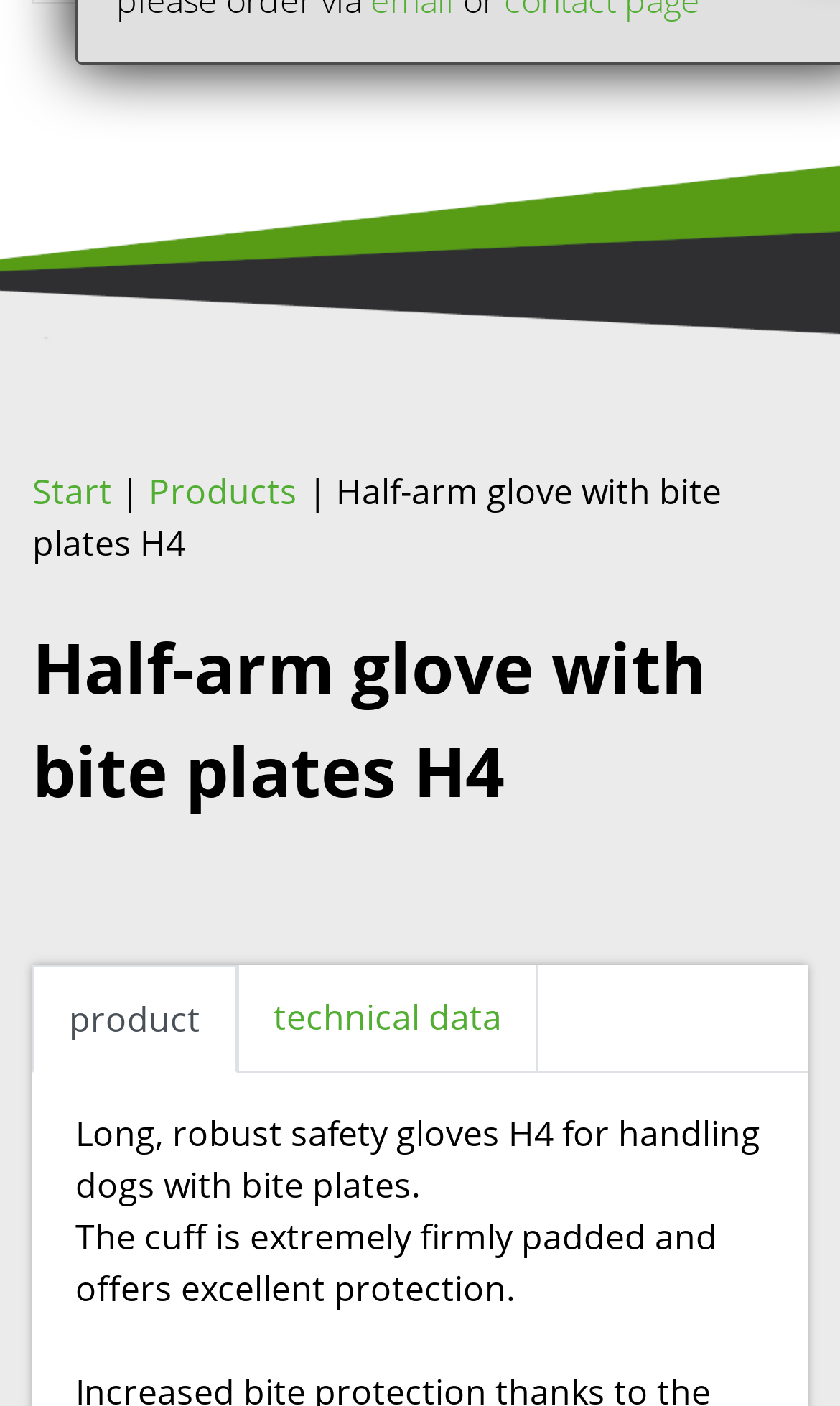Determine the bounding box coordinates of the UI element that matches the following description: "aria-label="Post image"". The coordinates should be four float numbers between 0 and 1 in the format [left, top, right, bottom].

None